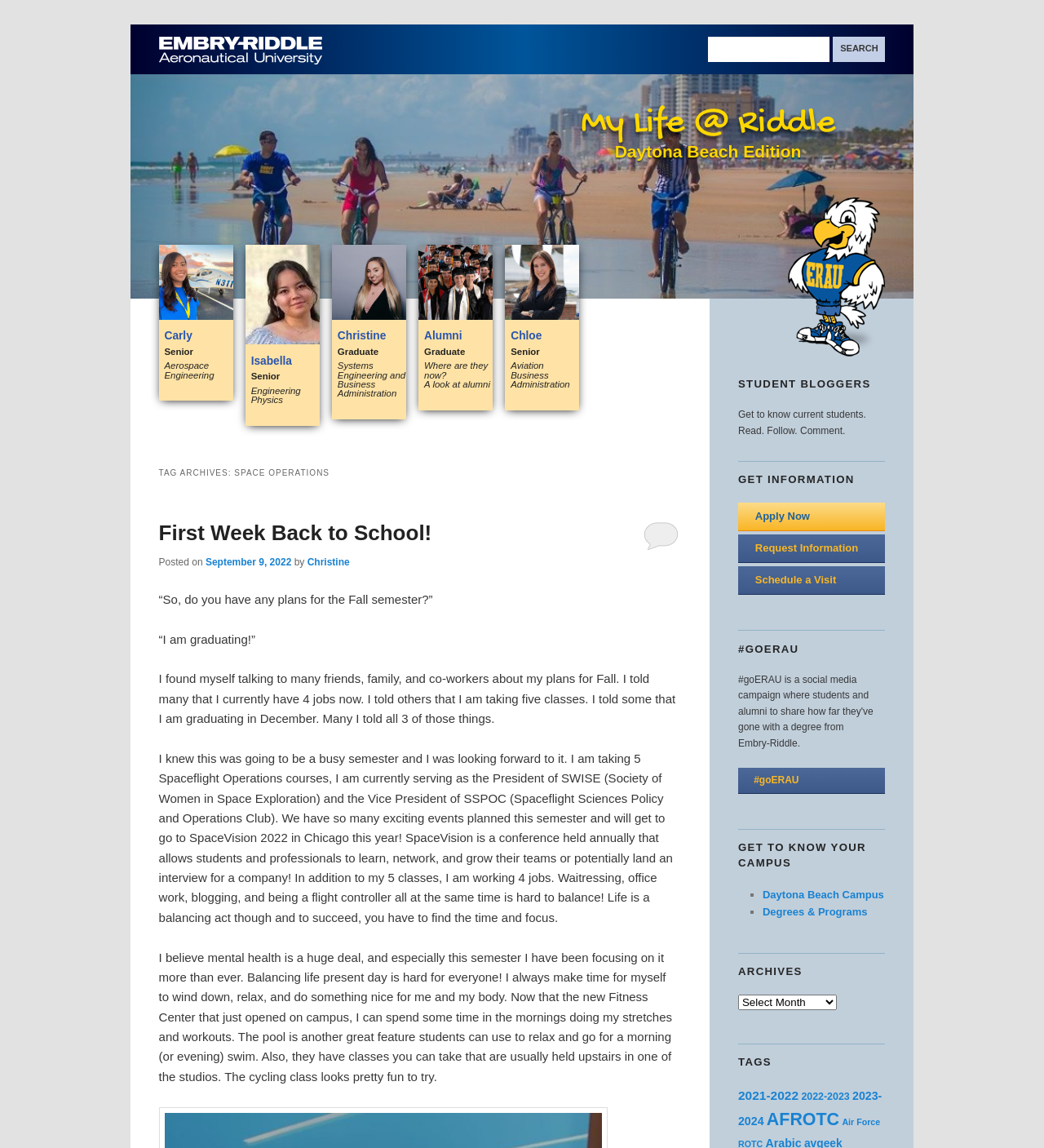Please identify the bounding box coordinates of the area that needs to be clicked to follow this instruction: "Share the article".

None